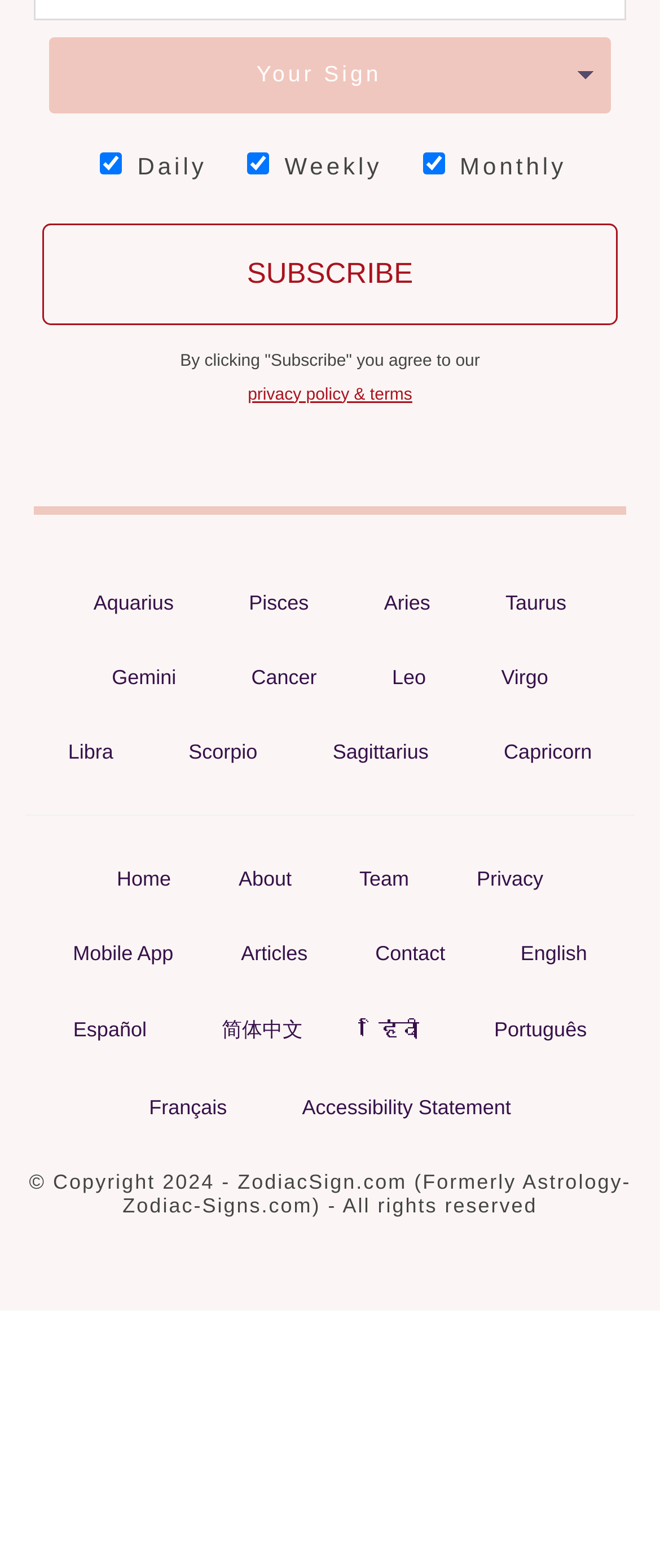Locate the bounding box coordinates of the clickable region to complete the following instruction: "Select your zodiac sign."

[0.074, 0.023, 0.926, 0.072]